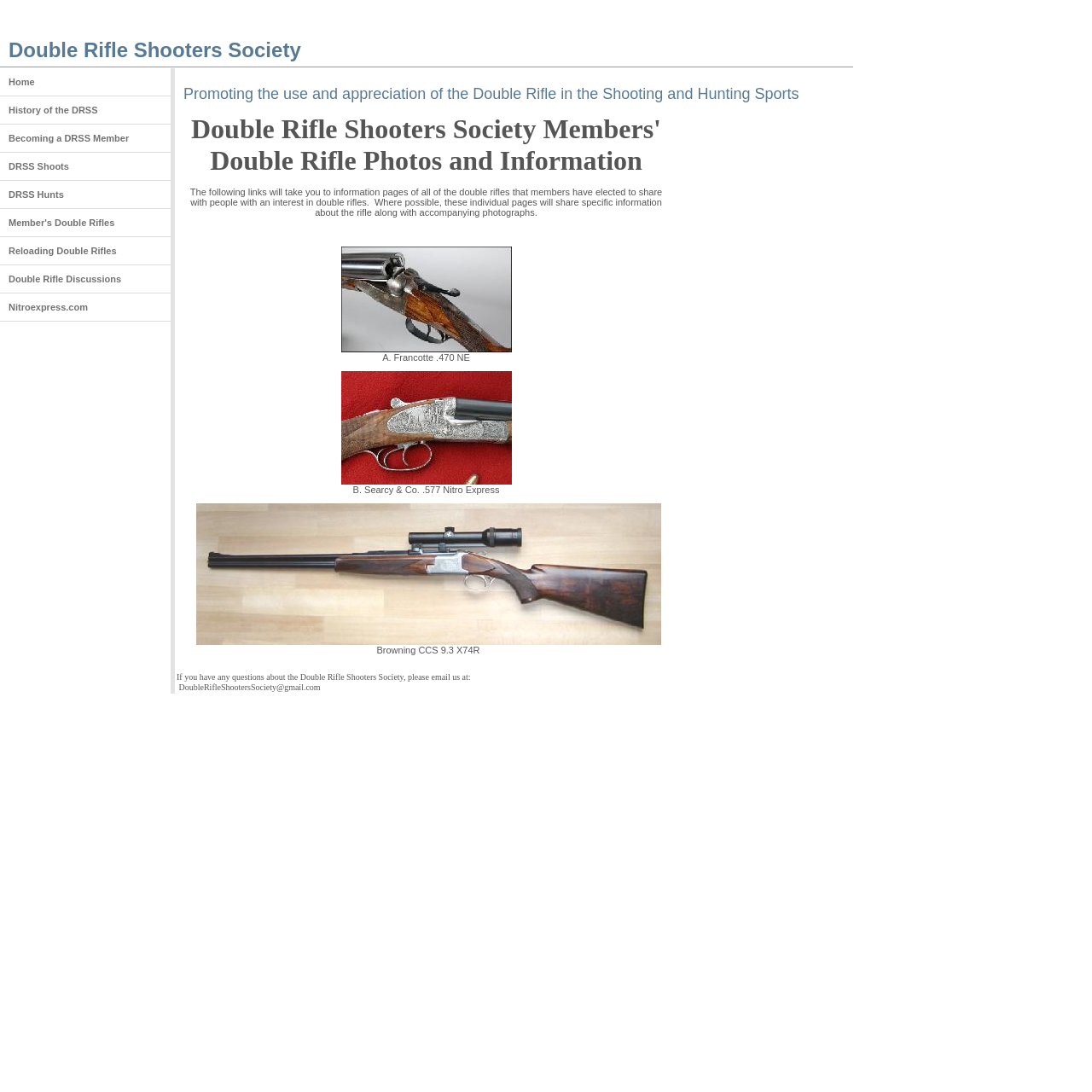Identify and provide the text content of the webpage's primary headline.

Double Rifle Shooters Society